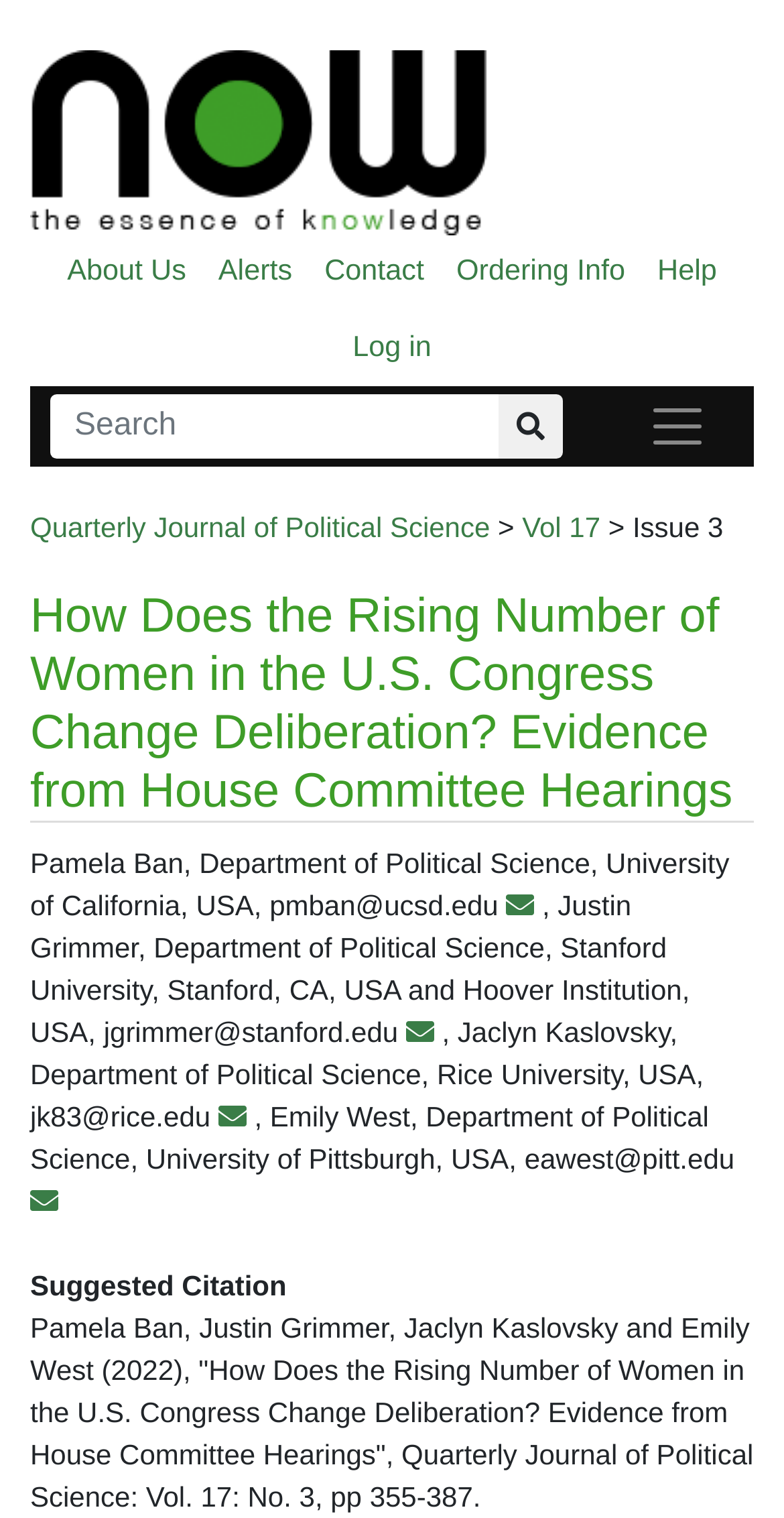Respond to the question below with a single word or phrase:
What is the purpose of the searchbox?

To search the website